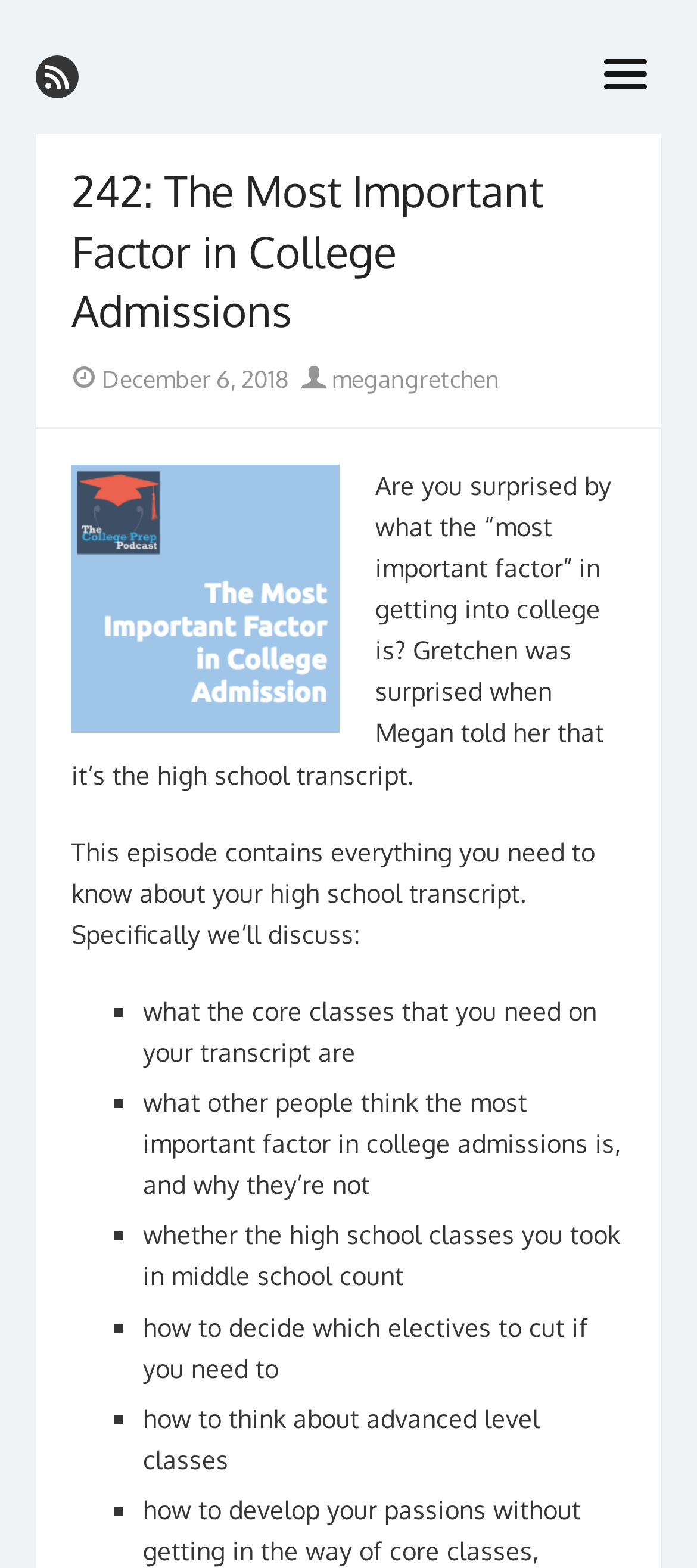Please provide a brief answer to the question using only one word or phrase: 
What is the main topic of this episode?

high school transcript